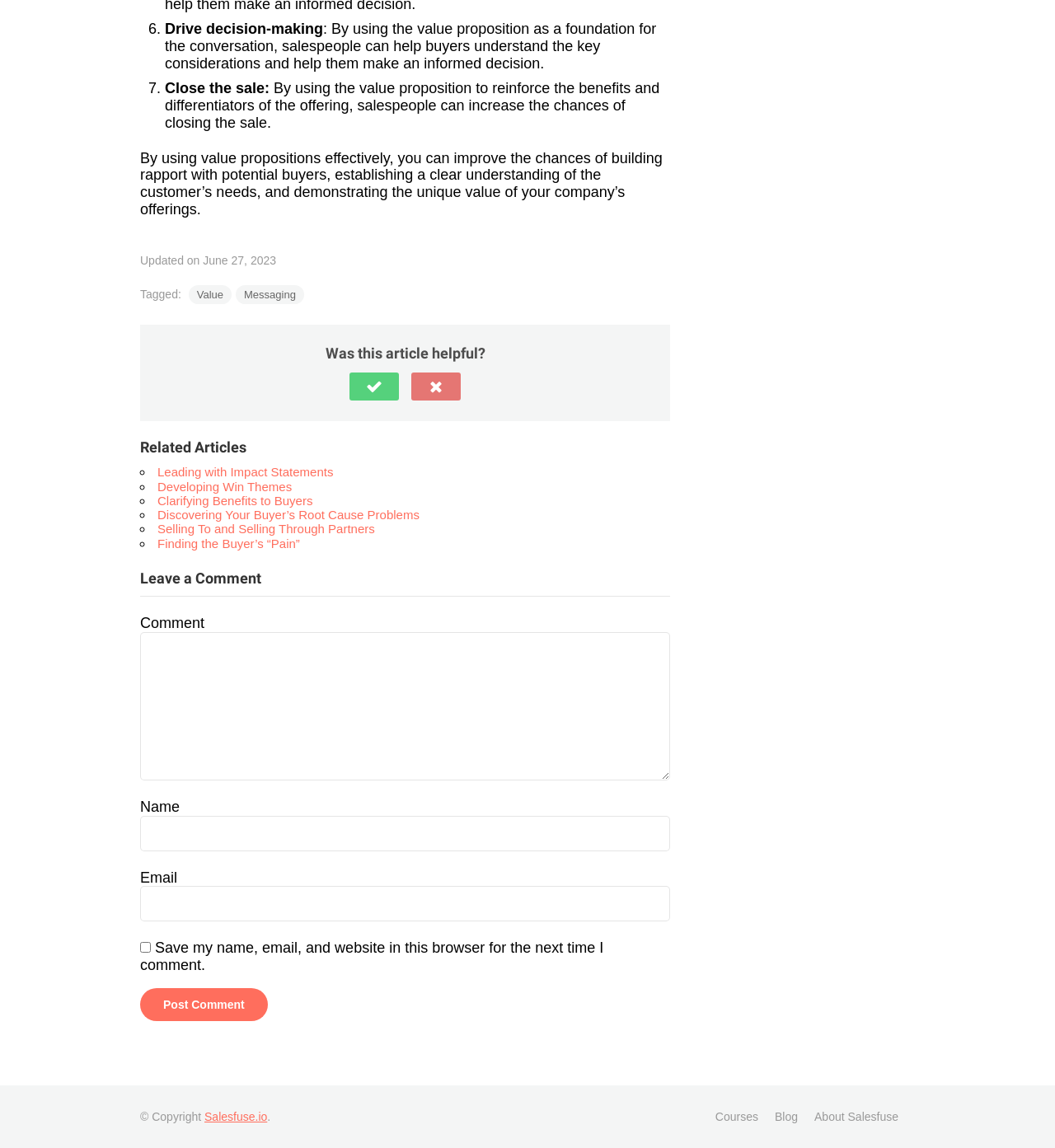Predict the bounding box for the UI component with the following description: "About Salesfuse".

[0.772, 0.967, 0.852, 0.979]